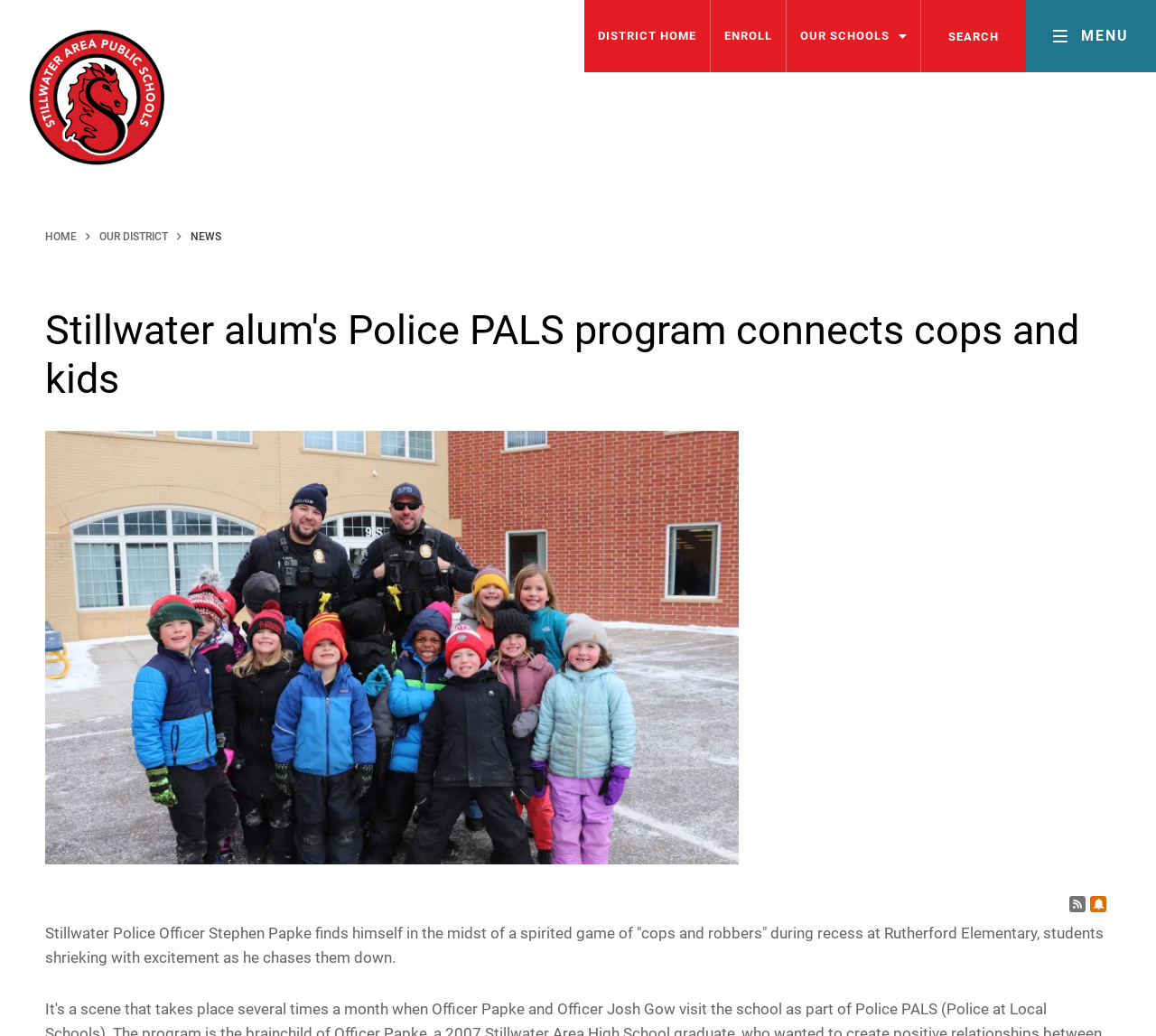Please find the bounding box coordinates of the section that needs to be clicked to achieve this instruction: "Go to the 'OUR SCHOOLS' page".

[0.68, 0.0, 0.796, 0.07]